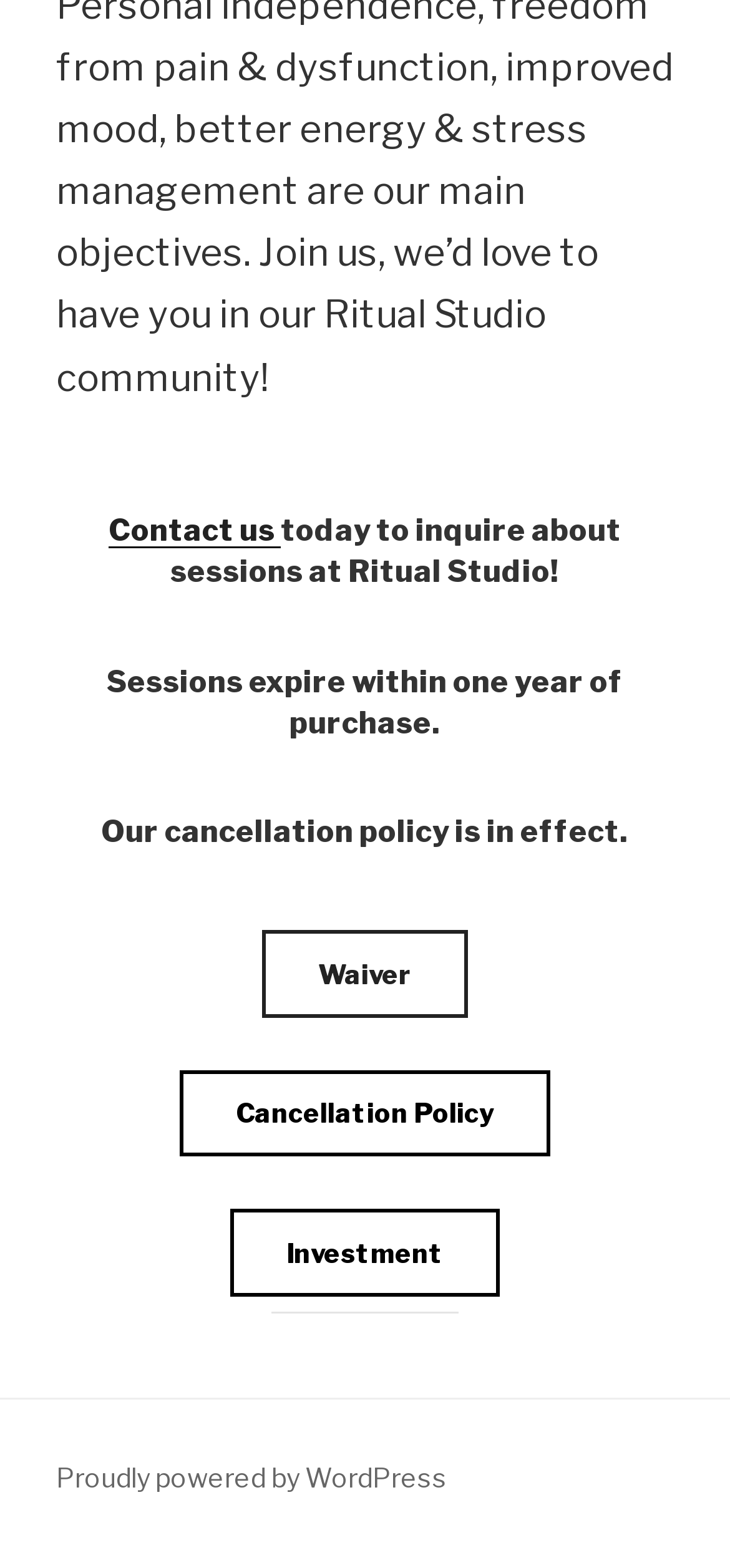Calculate the bounding box coordinates for the UI element based on the following description: "Contact us". Ensure the coordinates are four float numbers between 0 and 1, i.e., [left, top, right, bottom].

[0.149, 0.327, 0.385, 0.349]